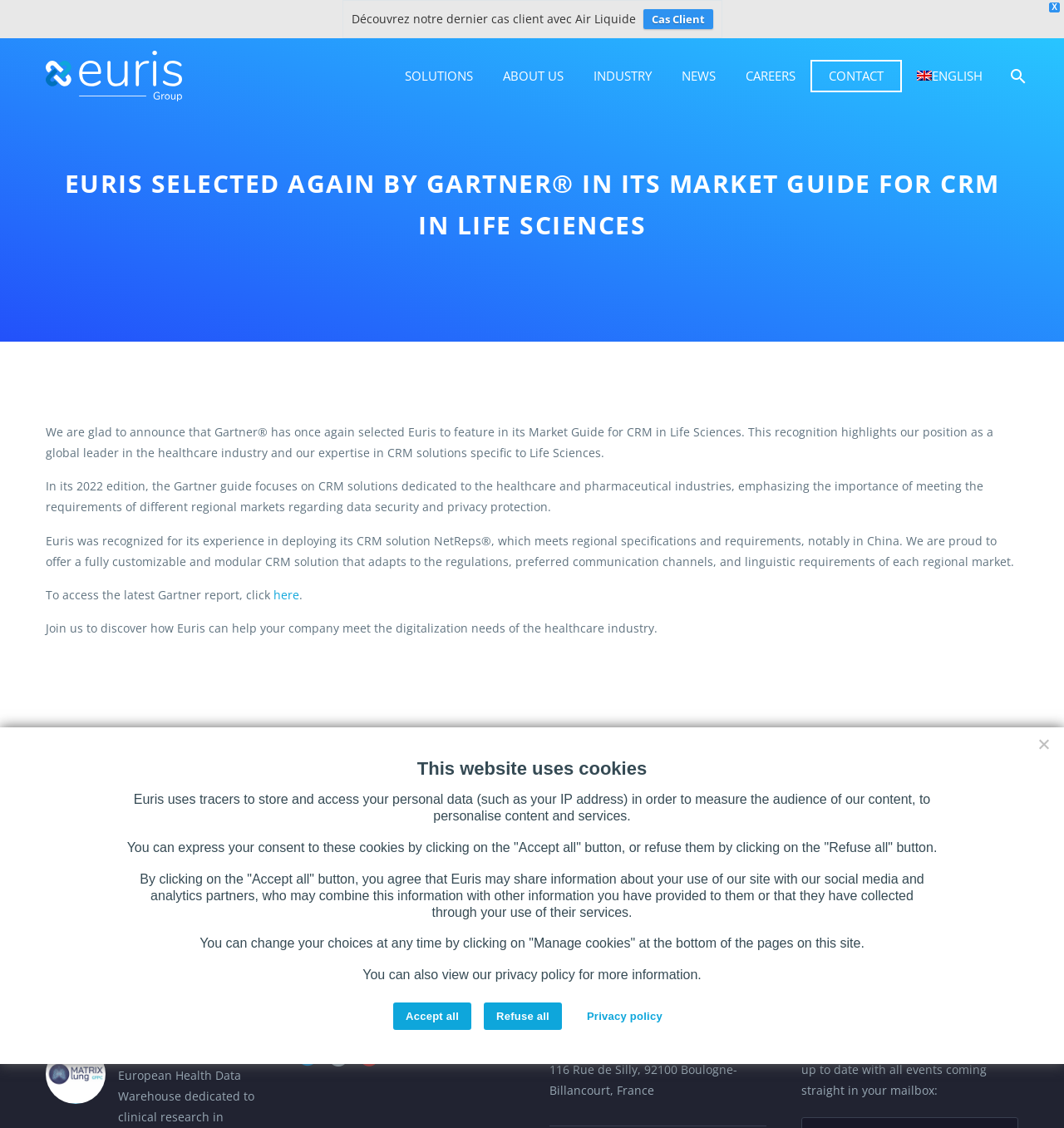Locate the bounding box coordinates of the item that should be clicked to fulfill the instruction: "Read about Euris being selected again by Gartner".

[0.043, 0.144, 0.957, 0.218]